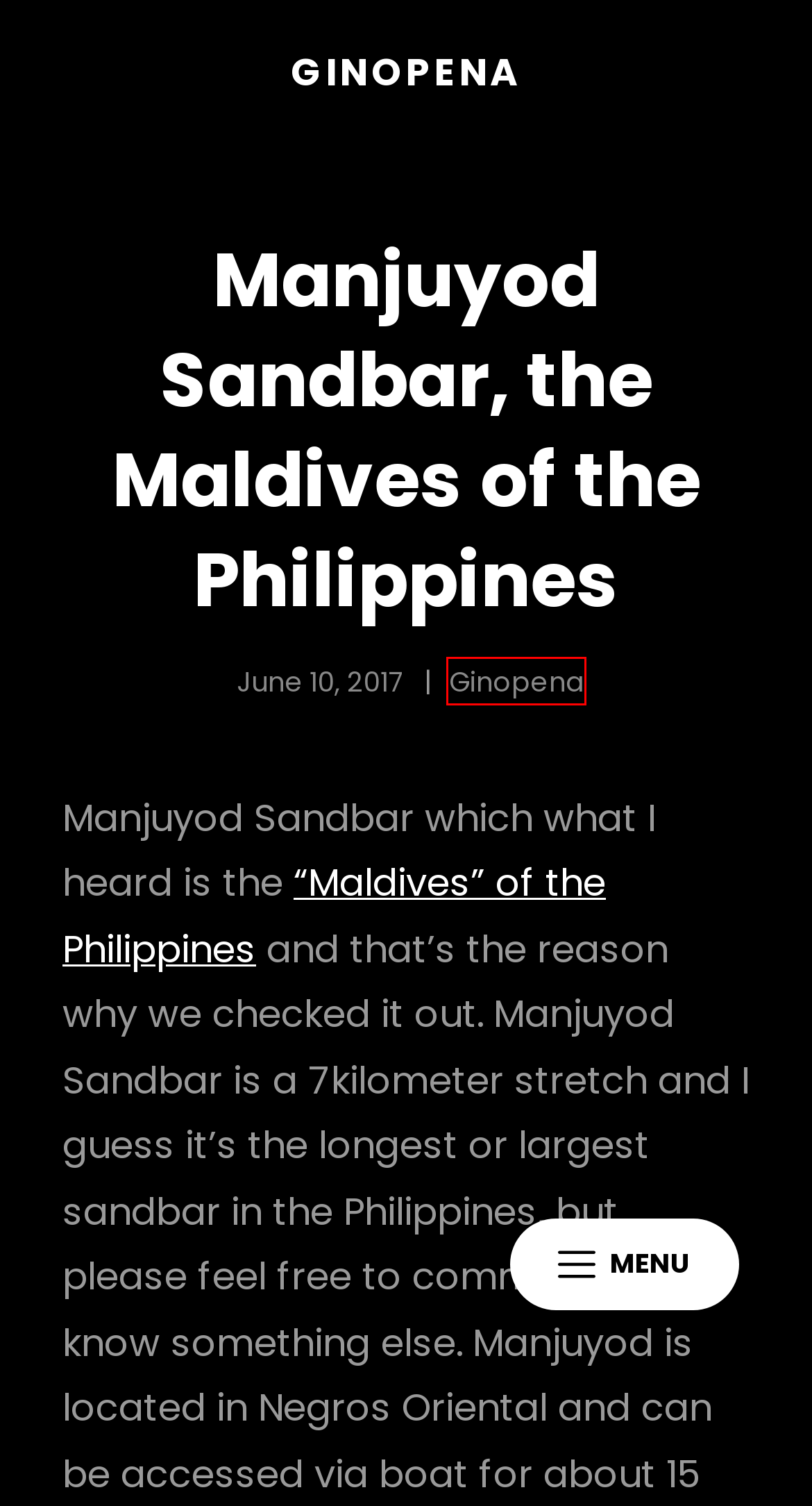Examine the screenshot of the webpage, noting the red bounding box around a UI element. Pick the webpage description that best matches the new page after the element in the red bounding box is clicked. Here are the candidates:
A. GINOPENA -
B. The Charming Island of Siquijor - GINOPENA
C. Travel - GINOPENA
D. manjuyod - GINOPENA
E. Gino Pena - GINOPENA
F. dumaguete - GINOPENA
G. Wonder Woman (2017) - IMDb
H. summer - GINOPENA

E